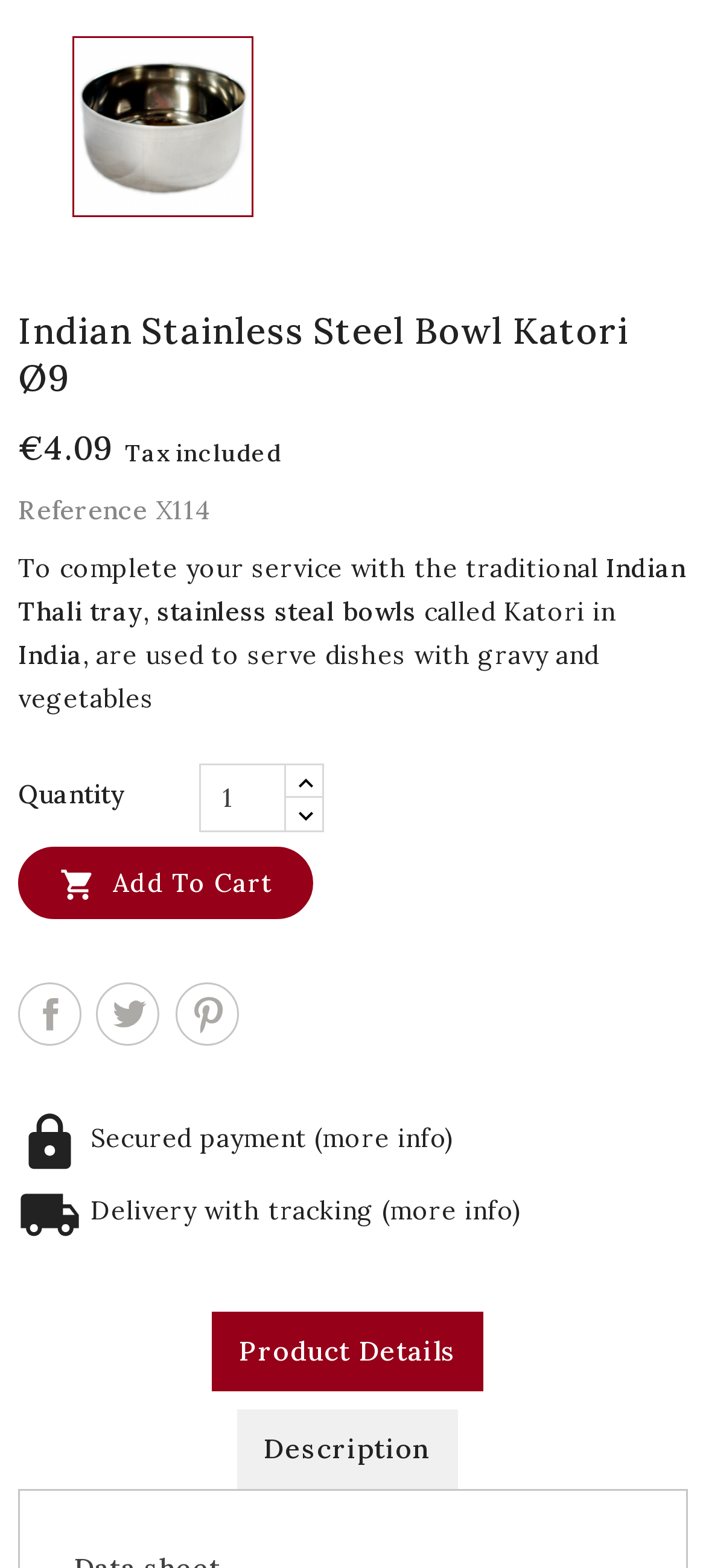Identify the bounding box coordinates of the section that should be clicked to achieve the task described: "Share".

[0.028, 0.627, 0.113, 0.665]